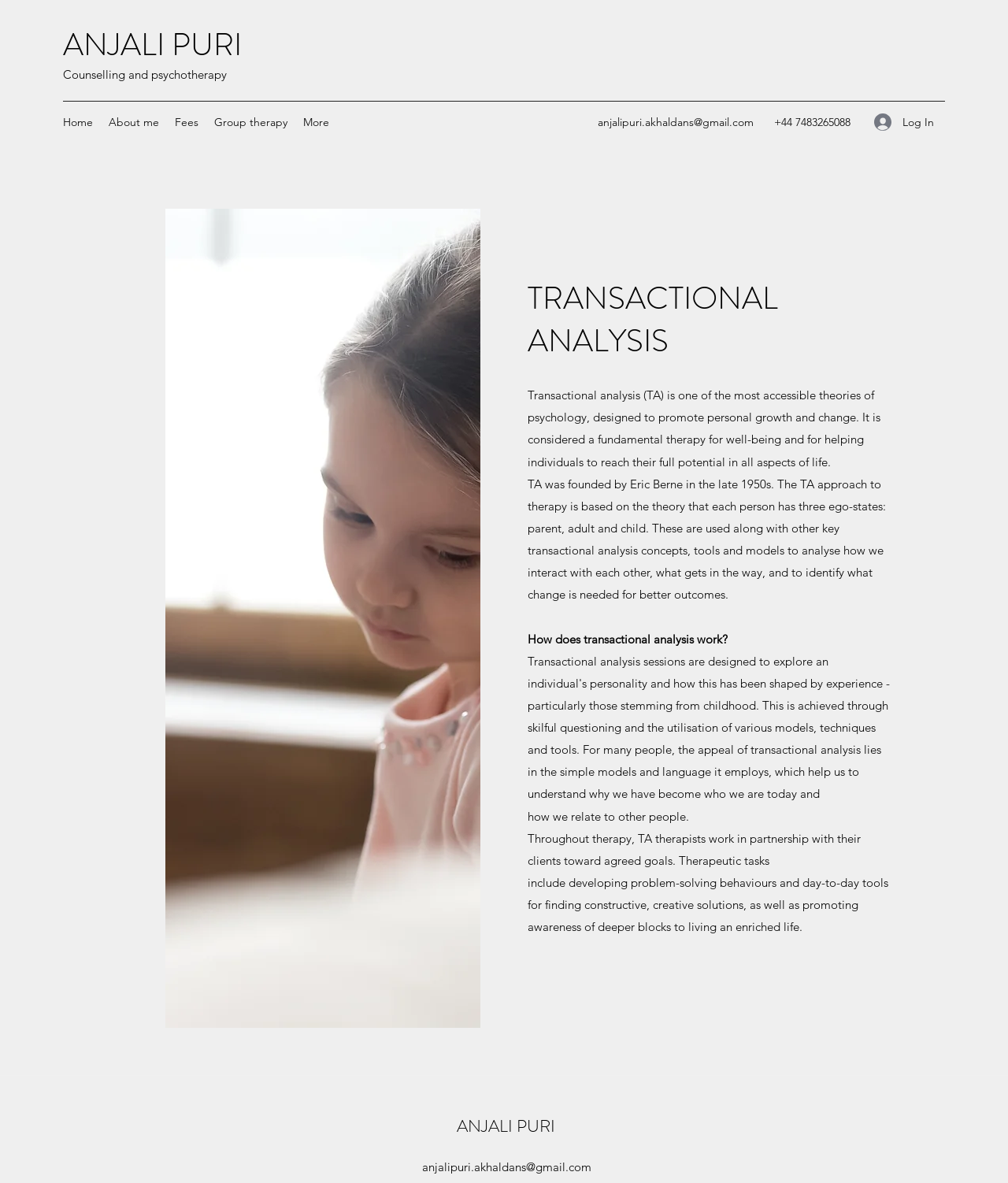Offer a detailed explanation of the webpage layout and contents.

The webpage is about Transactional Analysis (TA), a theory of psychology designed to promote personal growth and change. At the top left, there is a link to "ANJALI PURI" and a static text "Counselling and psychotherapy" next to it. Below them, there is a navigation menu with links to "Home", "About me", "Fees", "Group therapy", and "More". 

On the top right, there is a link to an email address "anjalipuri.akhaldans@gmail.com" and a static text "+44 7483265088" next to it, which appears to be a contact information. Next to them, there is a "Log In" button with an image inside.

The main content of the webpage is divided into two sections. On the left, there is a large image of a child and a therapist. On the right, there is a heading "TRANSACTIONAL ANALYSIS" followed by three paragraphs of text. The first paragraph introduces TA as a fundamental therapy for well-being and personal growth. The second paragraph explains the basics of TA, including its founder and the three ego-states. The third paragraph describes how TA works in therapy, including the goals and tasks of the therapy.

At the bottom of the page, there is a region labeled "Transactional Analysis: About" with two links to "ANJALI PURI" and an email address.